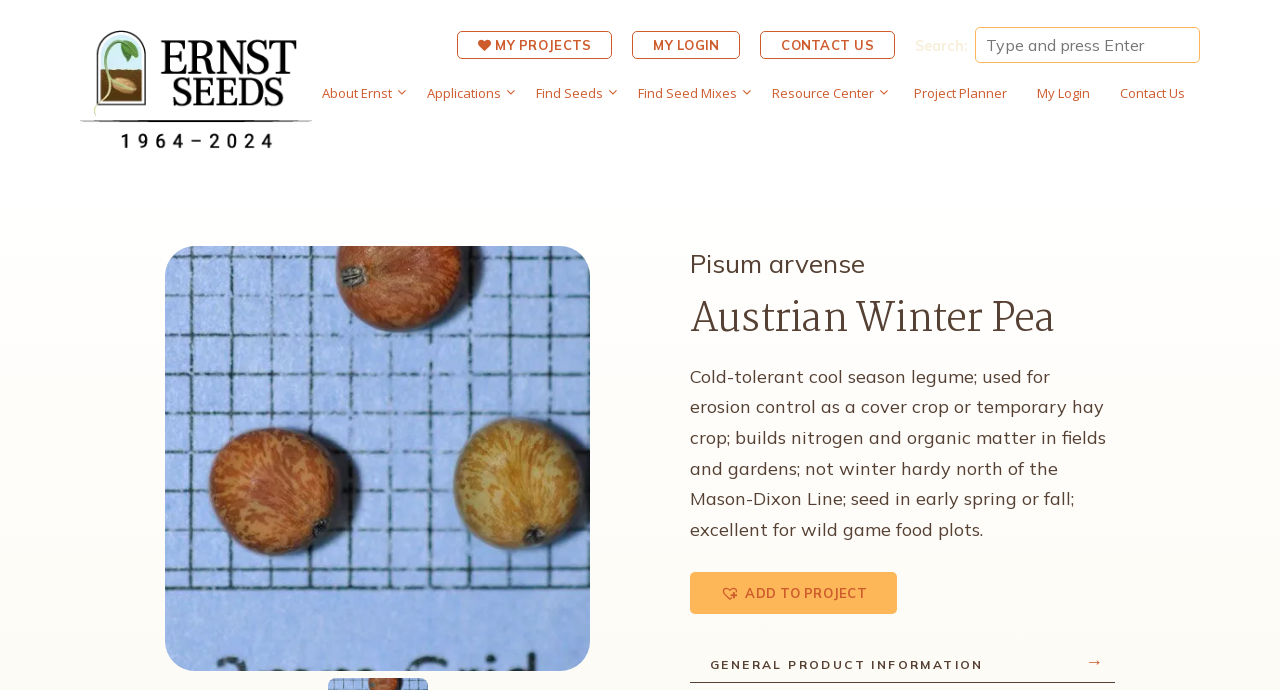What is the purpose of Austrian Winter Pea?
Based on the image, answer the question with a single word or brief phrase.

Erosion control and nitrogen builder